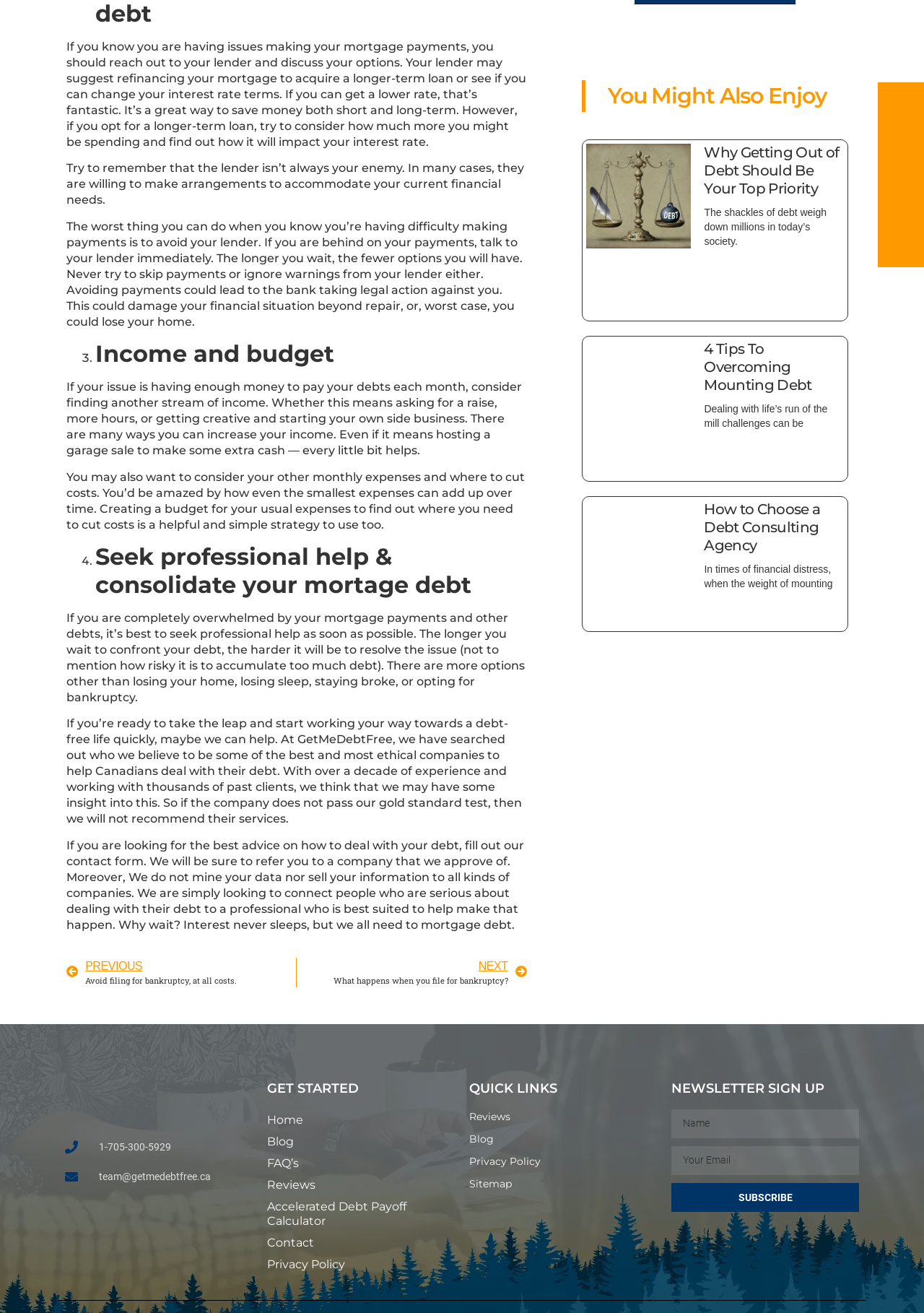What is the recommended approach to dealing with debt?
Please answer the question with a single word or phrase, referencing the image.

Seek professional help